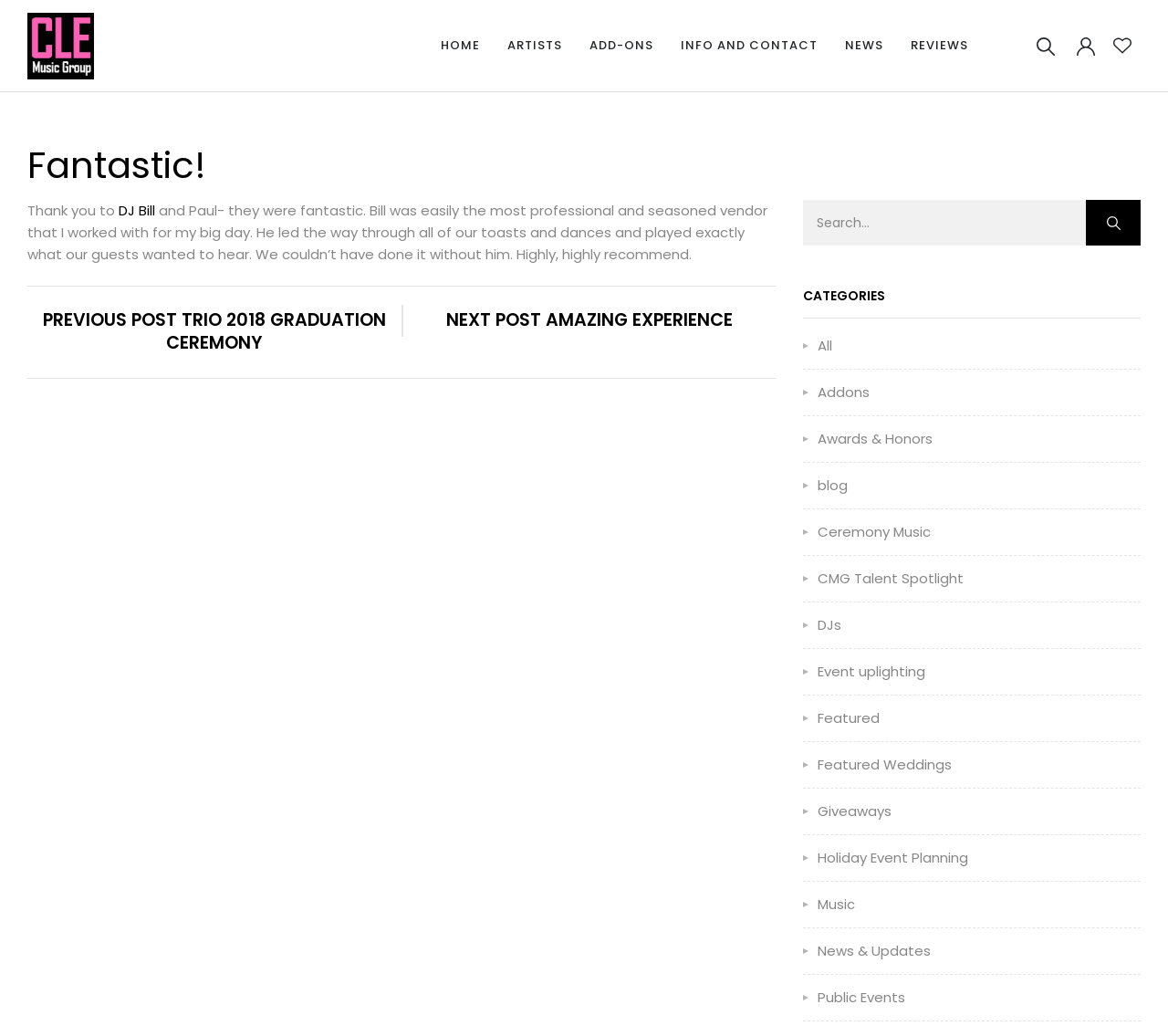Can you provide the bounding box coordinates for the element that should be clicked to implement the instruction: "Click on RC HELICOPTERS"?

None